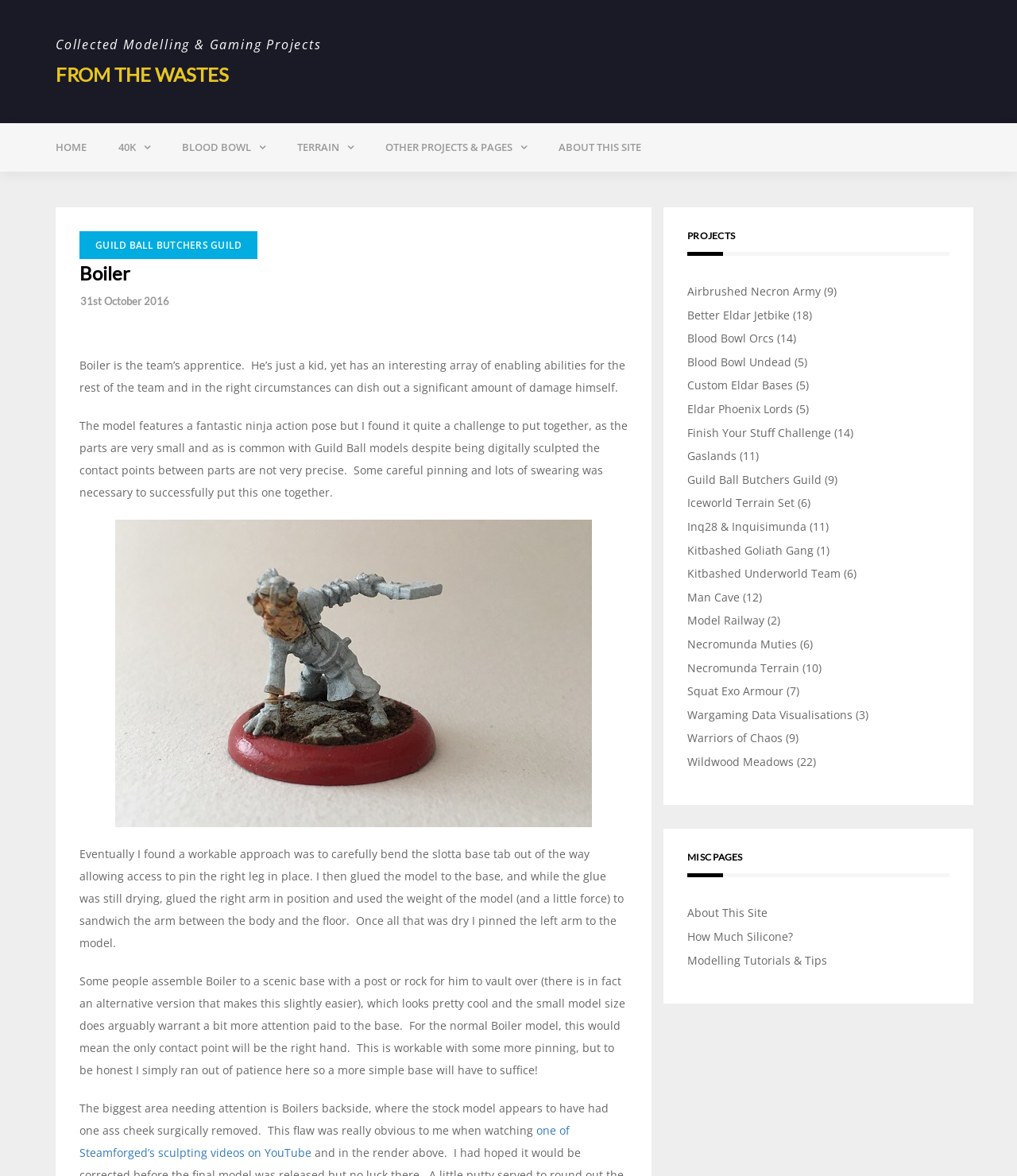Identify the bounding box for the UI element described as: "Necromunda Terrain". The coordinates should be four float numbers between 0 and 1, i.e., [left, top, right, bottom].

[0.676, 0.561, 0.786, 0.574]